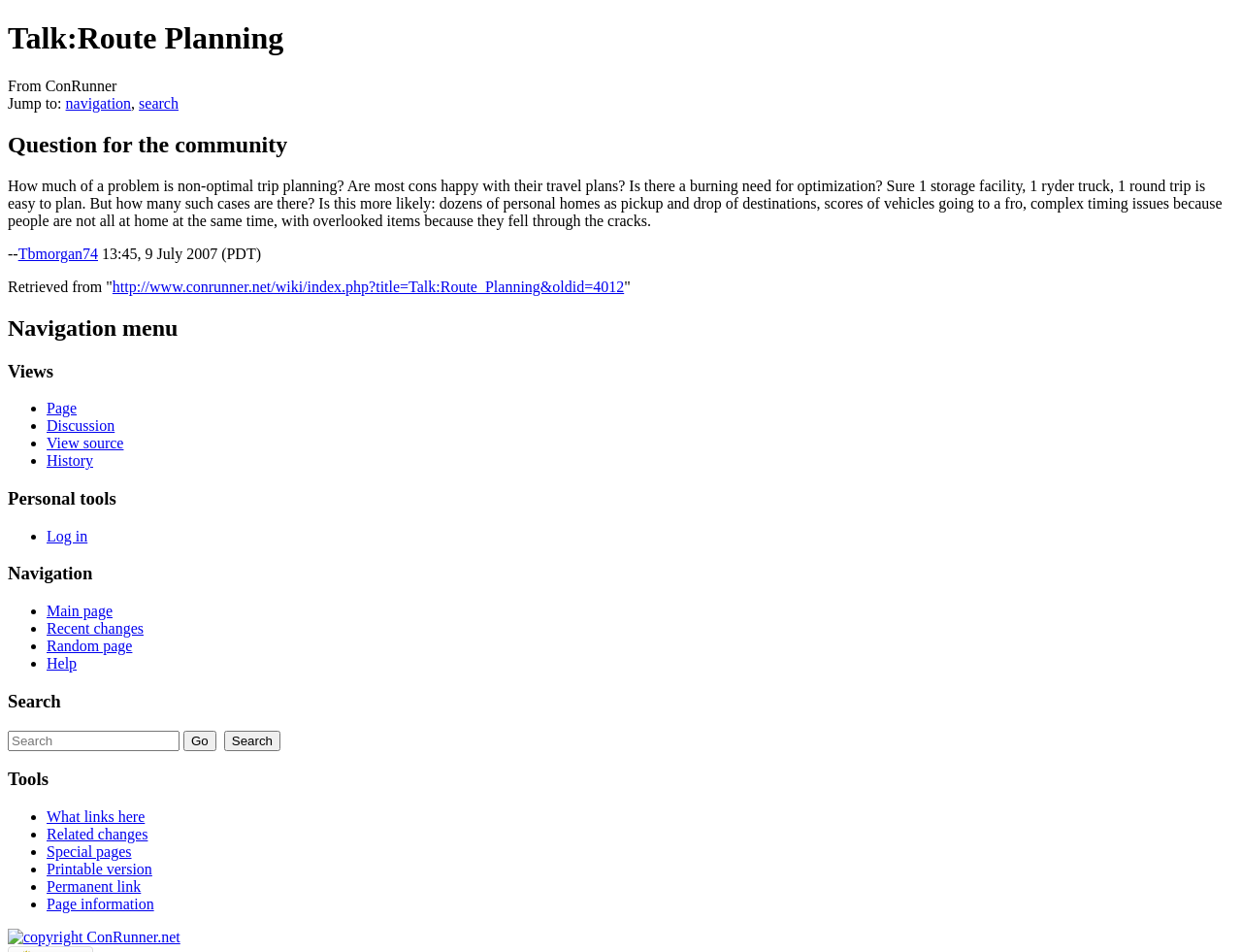Identify the bounding box of the UI component described as: "name="search" placeholder="Search" title="Search ConRunner [alt-shift-f]"".

[0.006, 0.767, 0.145, 0.789]